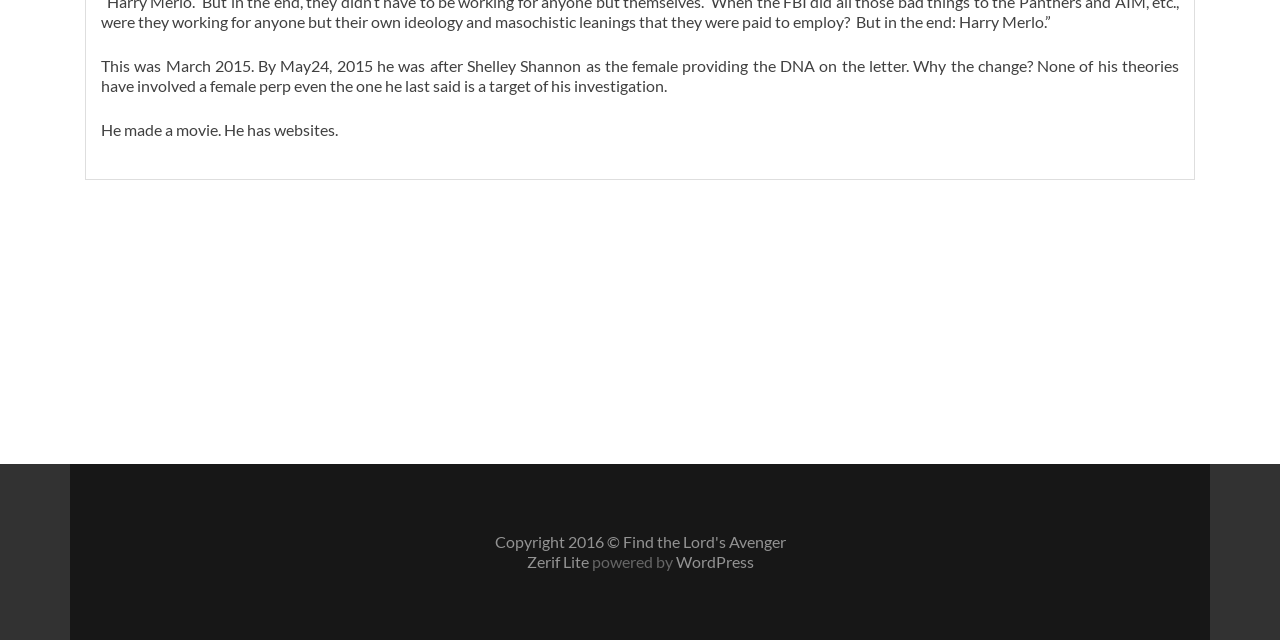Determine the bounding box of the UI component based on this description: "WordPress". The bounding box coordinates should be four float values between 0 and 1, i.e., [left, top, right, bottom].

[0.525, 0.862, 0.589, 0.892]